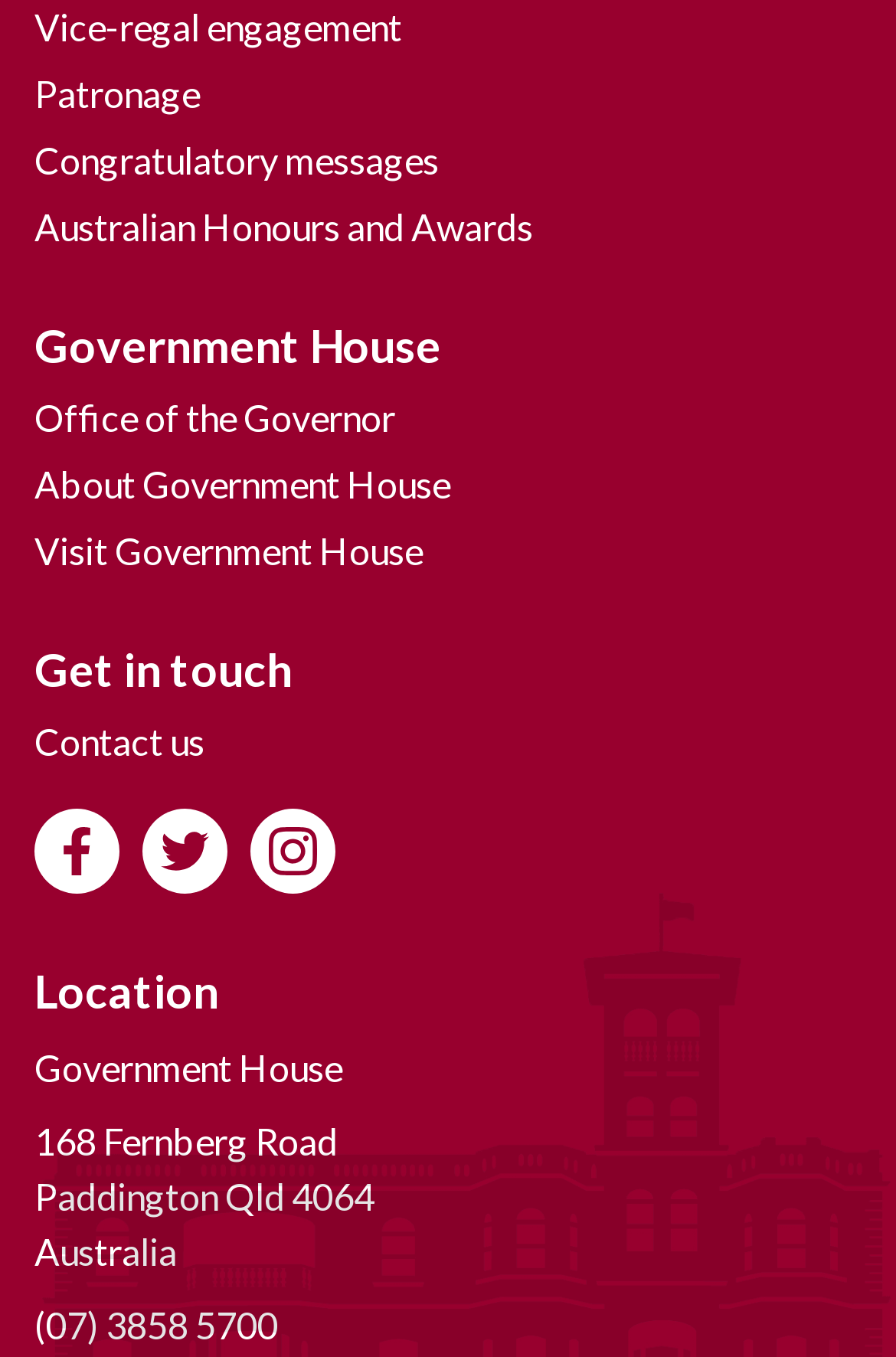Please provide a comprehensive response to the question below by analyzing the image: 
What is the phone number to contact?

The answer can be found in the link element '(07) 3858 5700' with bounding box coordinates [0.038, 0.957, 0.31, 0.998]. This element is a link that appears to be a contact phone number.